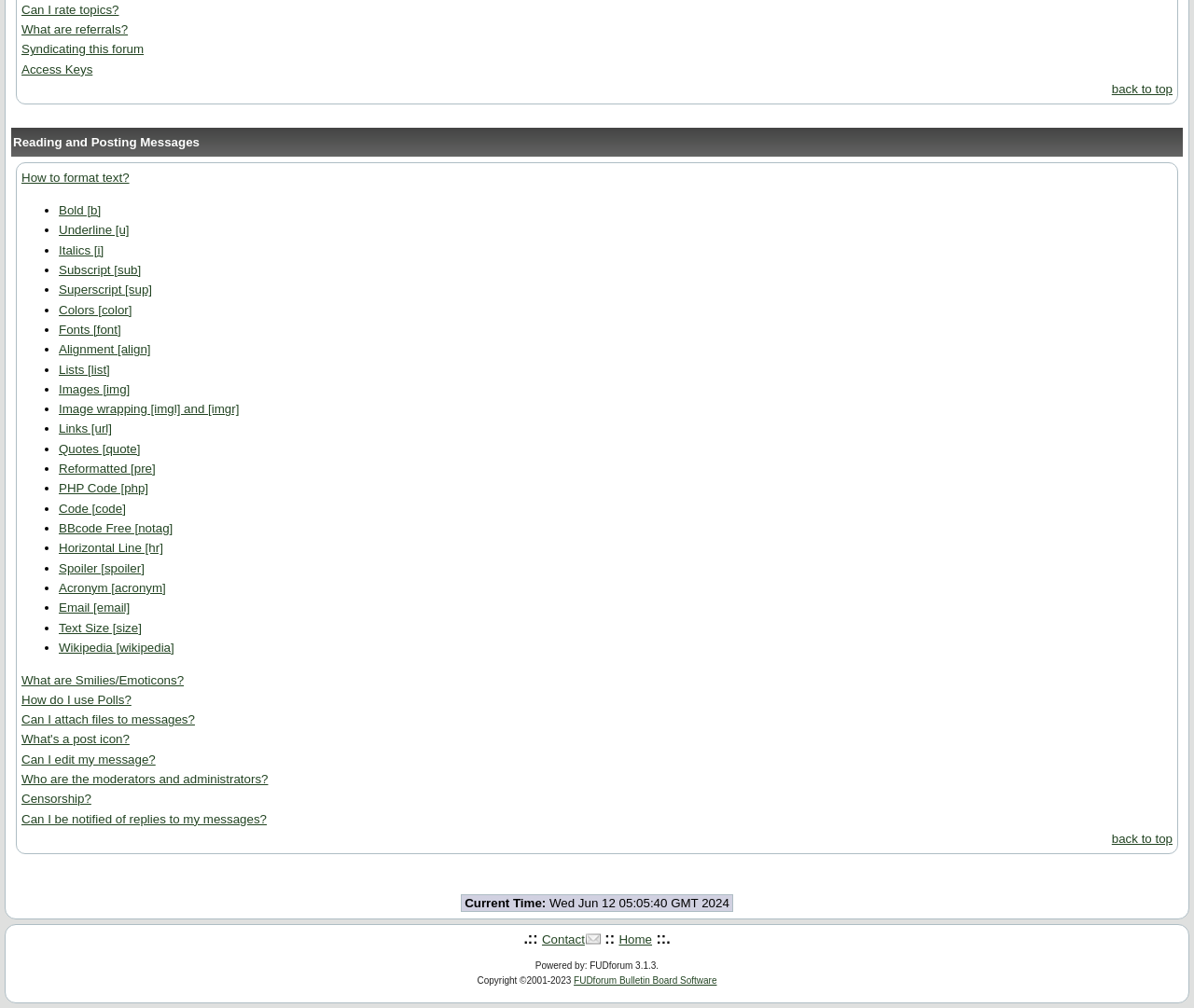Based on the element description: "Colors [color]", identify the UI element and provide its bounding box coordinates. Use four float numbers between 0 and 1, [left, top, right, bottom].

[0.049, 0.3, 0.111, 0.314]